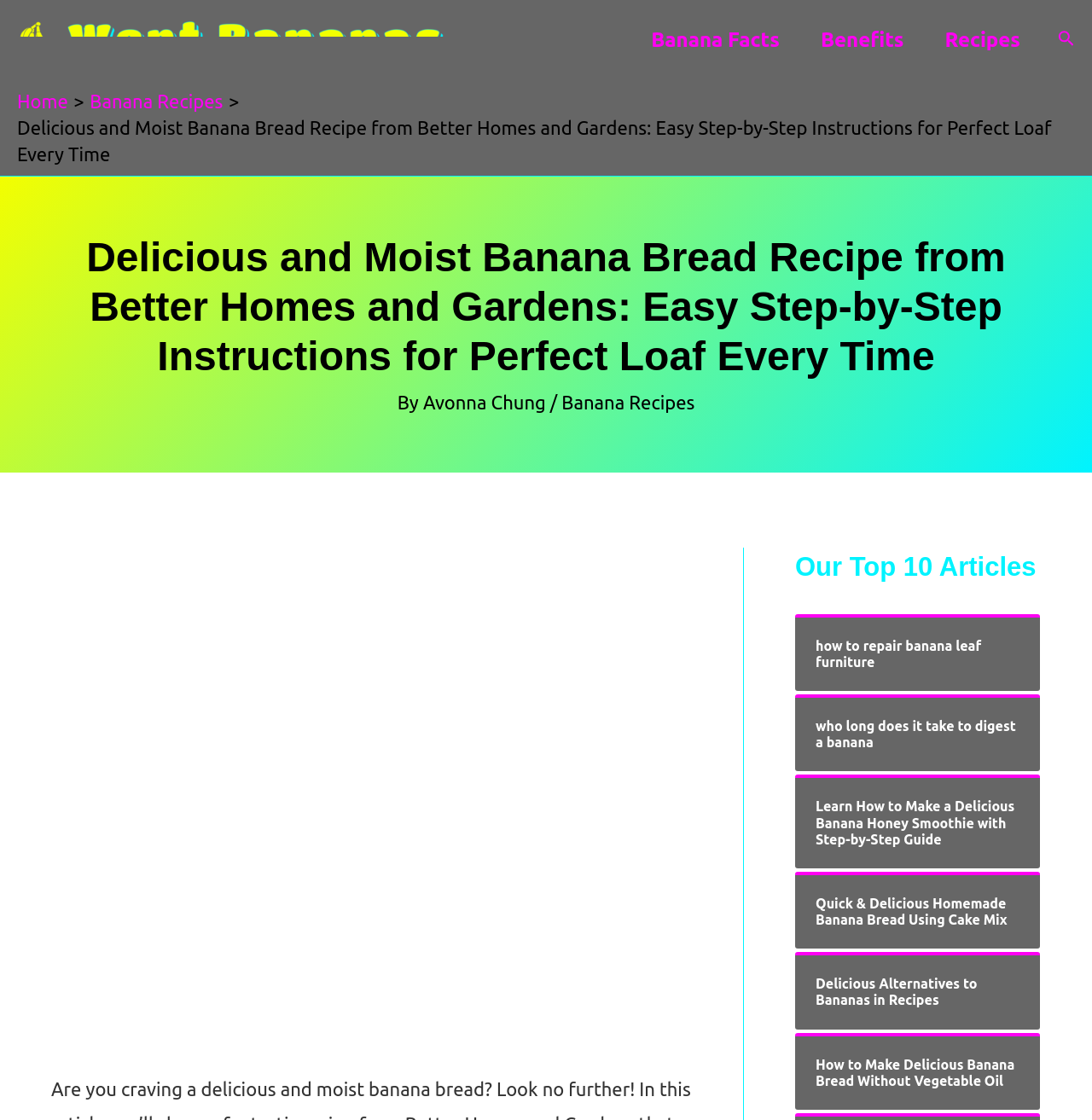Predict the bounding box of the UI element that fits this description: "Avonna Chung".

[0.387, 0.35, 0.504, 0.369]